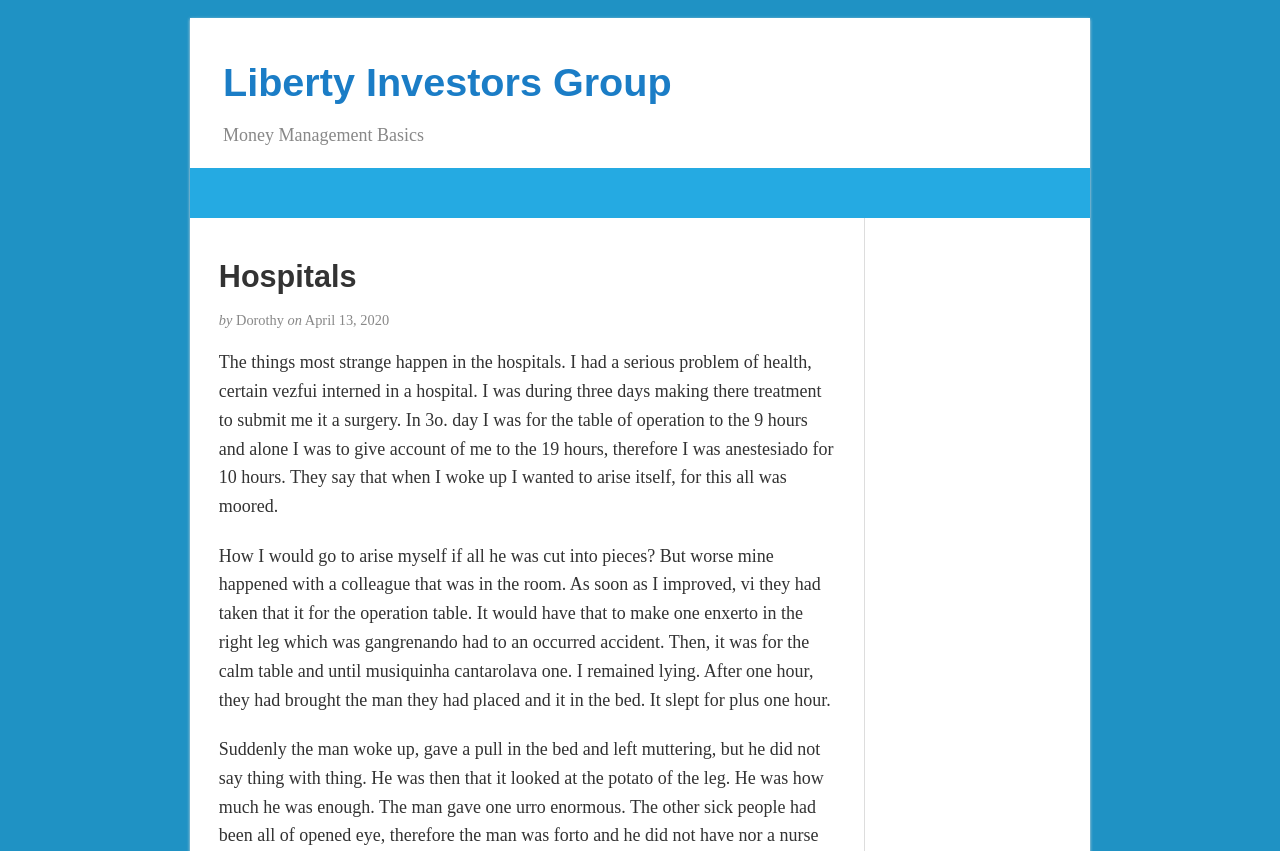Please respond in a single word or phrase: 
When was the article published?

April 13, 2020